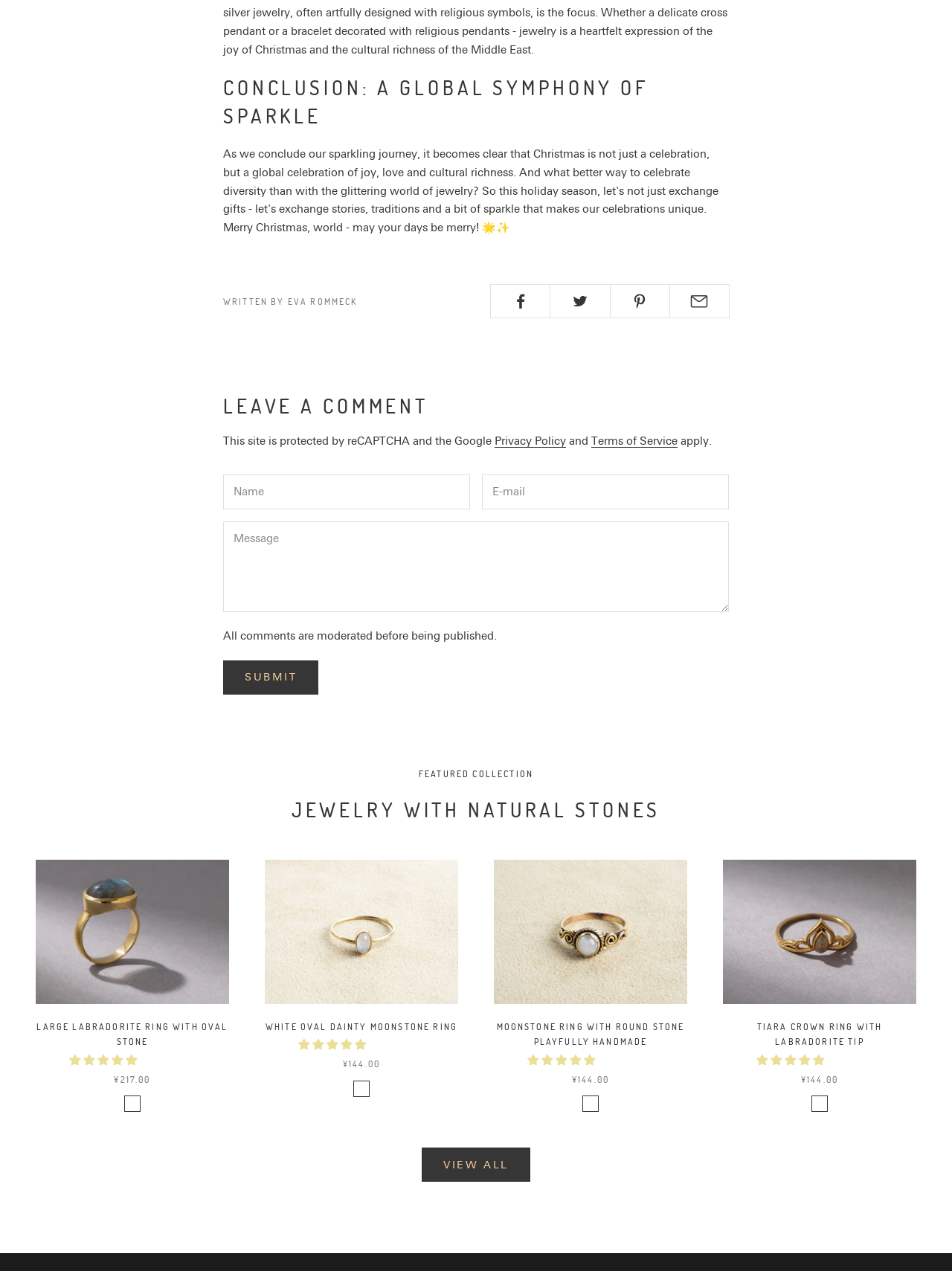How many comment fields are there?
Provide a well-explained and detailed answer to the question.

I found the comment fields, which are 'Name', 'E-mail', and 'Message', and counted that there are 3 fields.